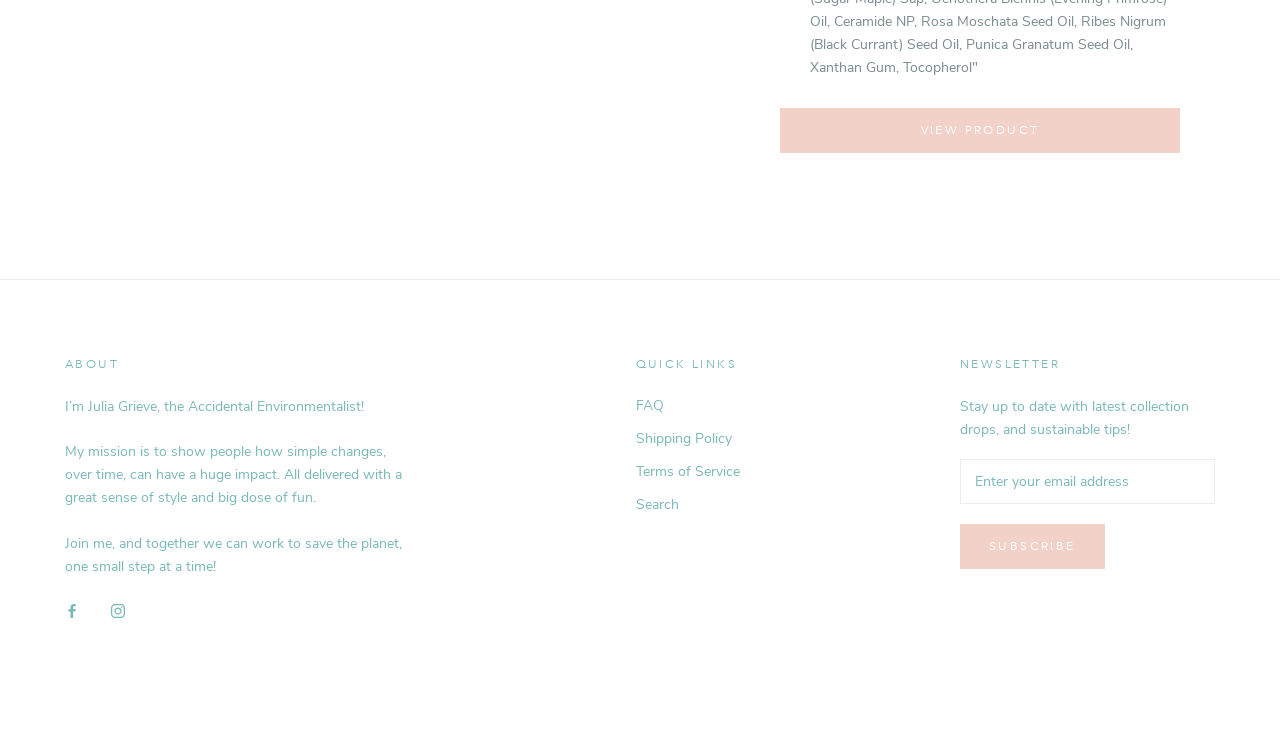Answer the question in a single word or phrase:
What is the purpose of the textbox at the bottom right?

Enter email address